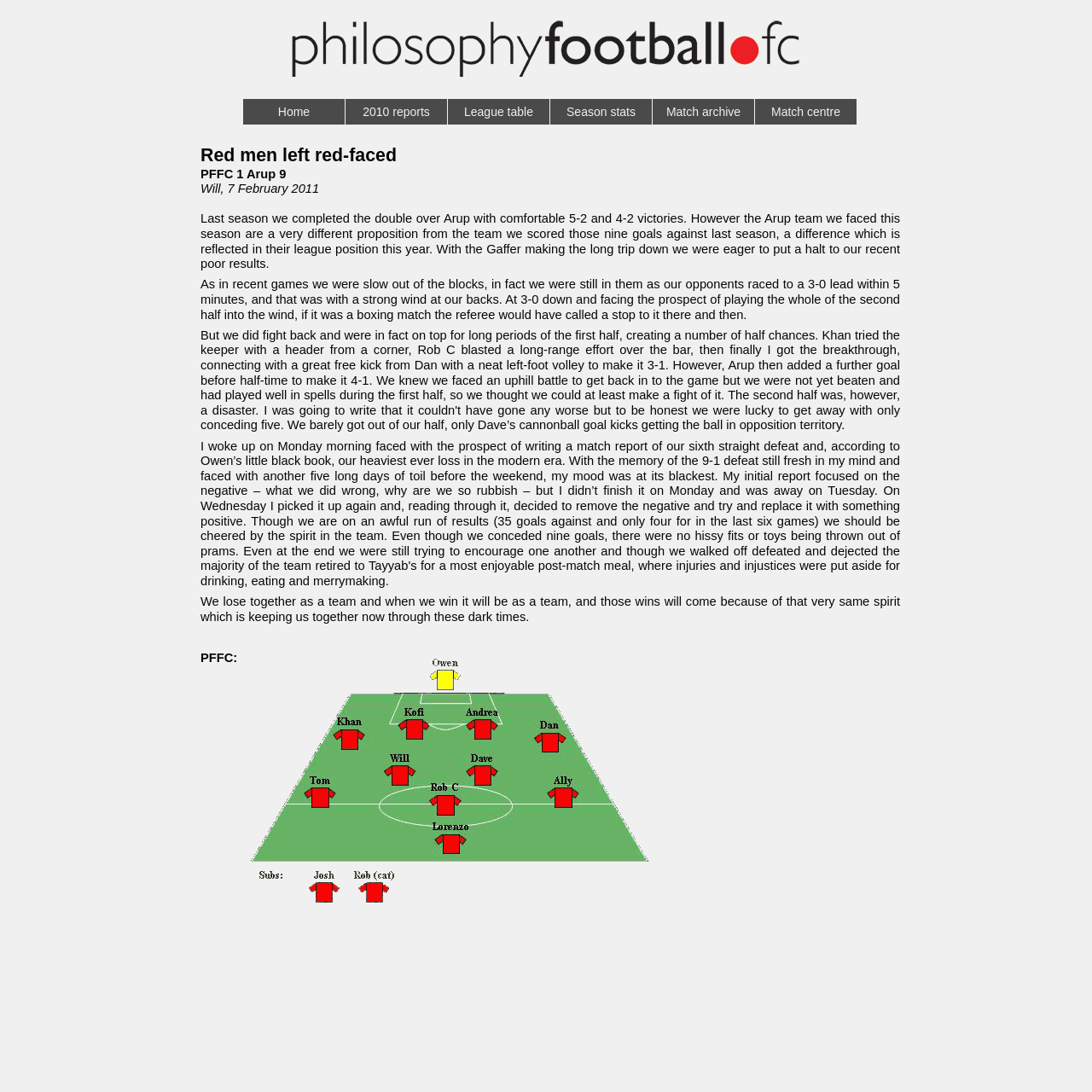How many goals did Arup score in the first 5 minutes?
Provide a detailed and extensive answer to the question.

I read the text and found that Arup scored 3 goals in the first 5 minutes of the match.